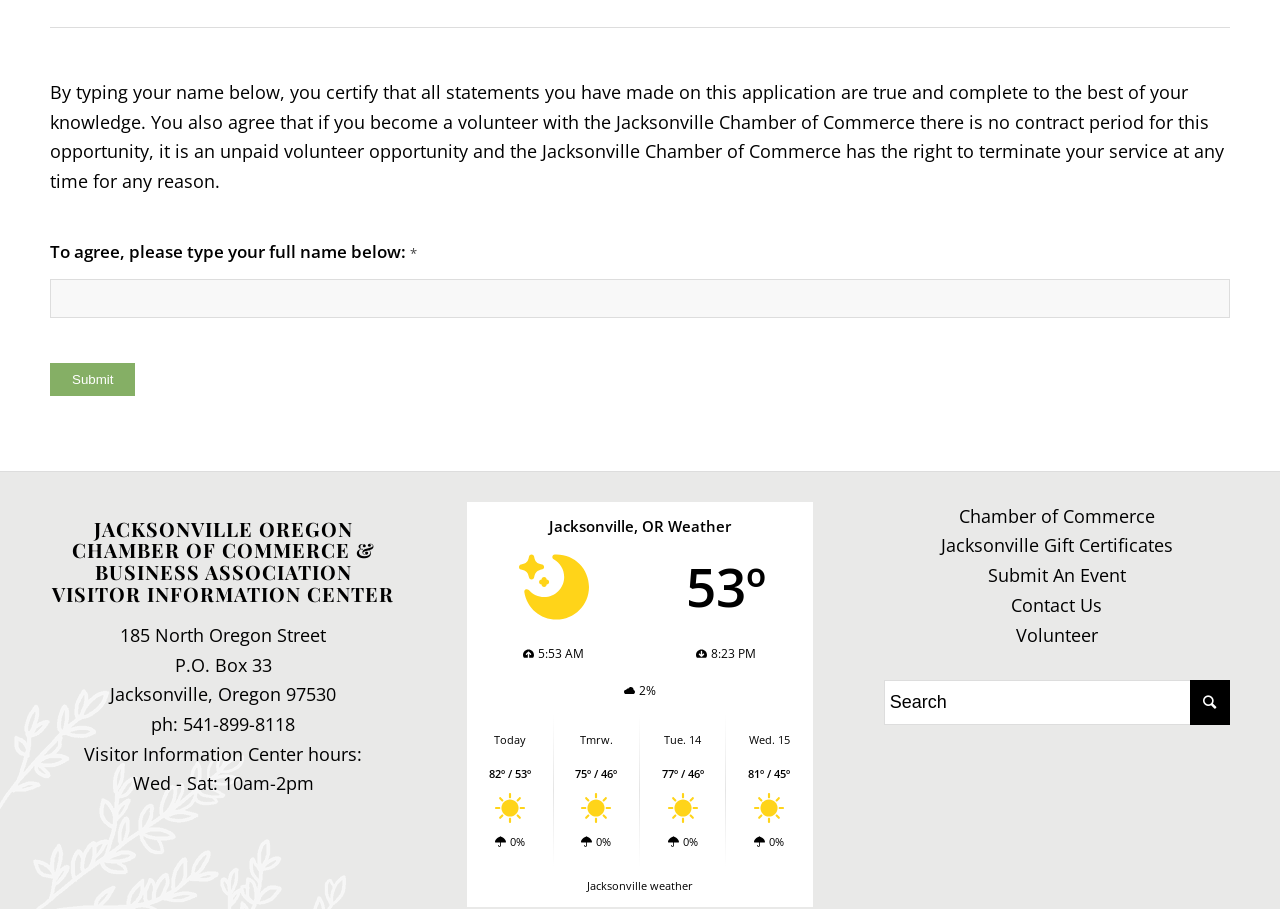Identify the bounding box coordinates of the area you need to click to perform the following instruction: "check the weather forecast".

[0.382, 0.843, 0.415, 0.859]